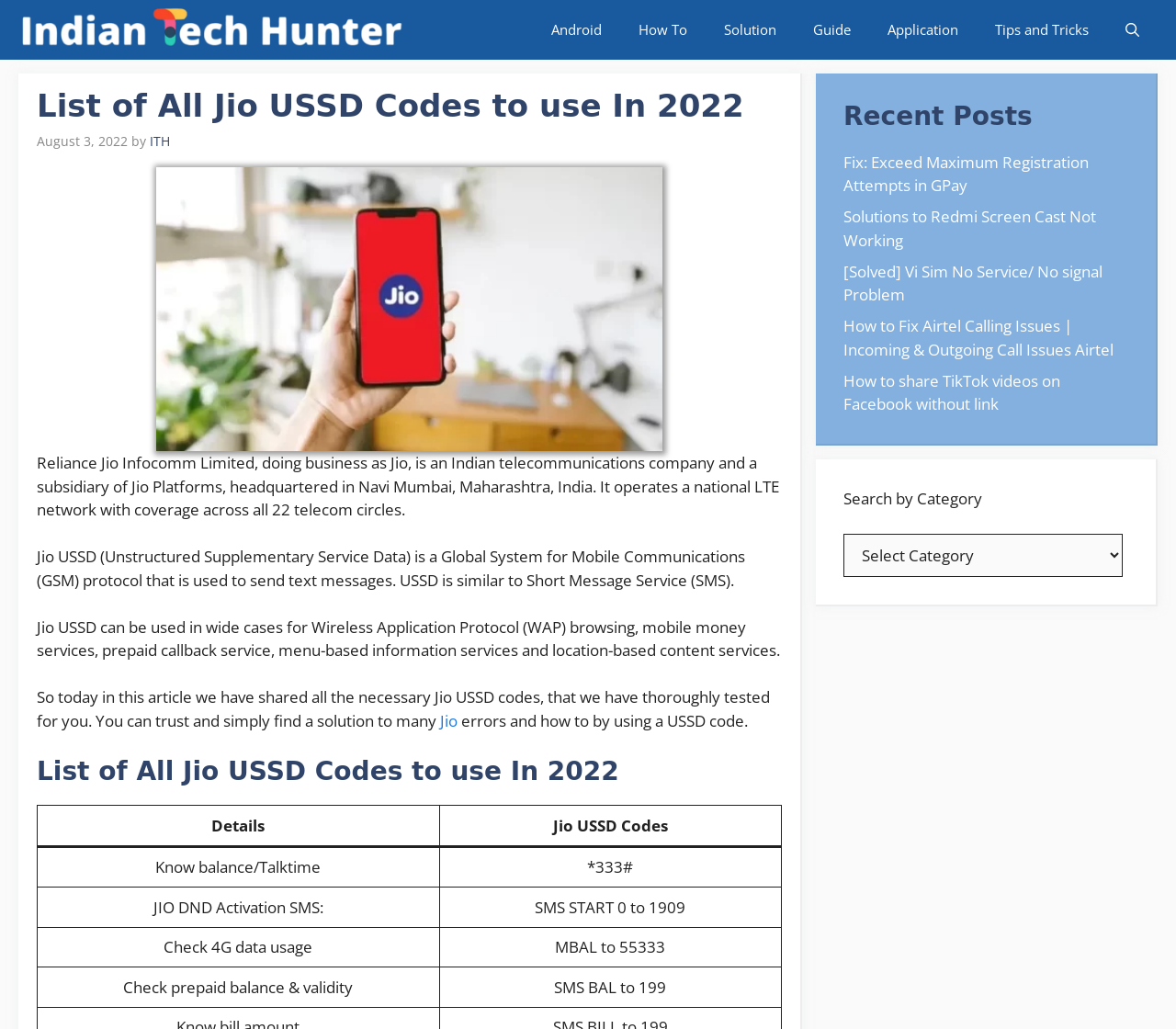Extract the bounding box coordinates for the described element: "title="Indian Tech Hunter"". The coordinates should be represented as four float numbers between 0 and 1: [left, top, right, bottom].

[0.016, 0.0, 0.343, 0.058]